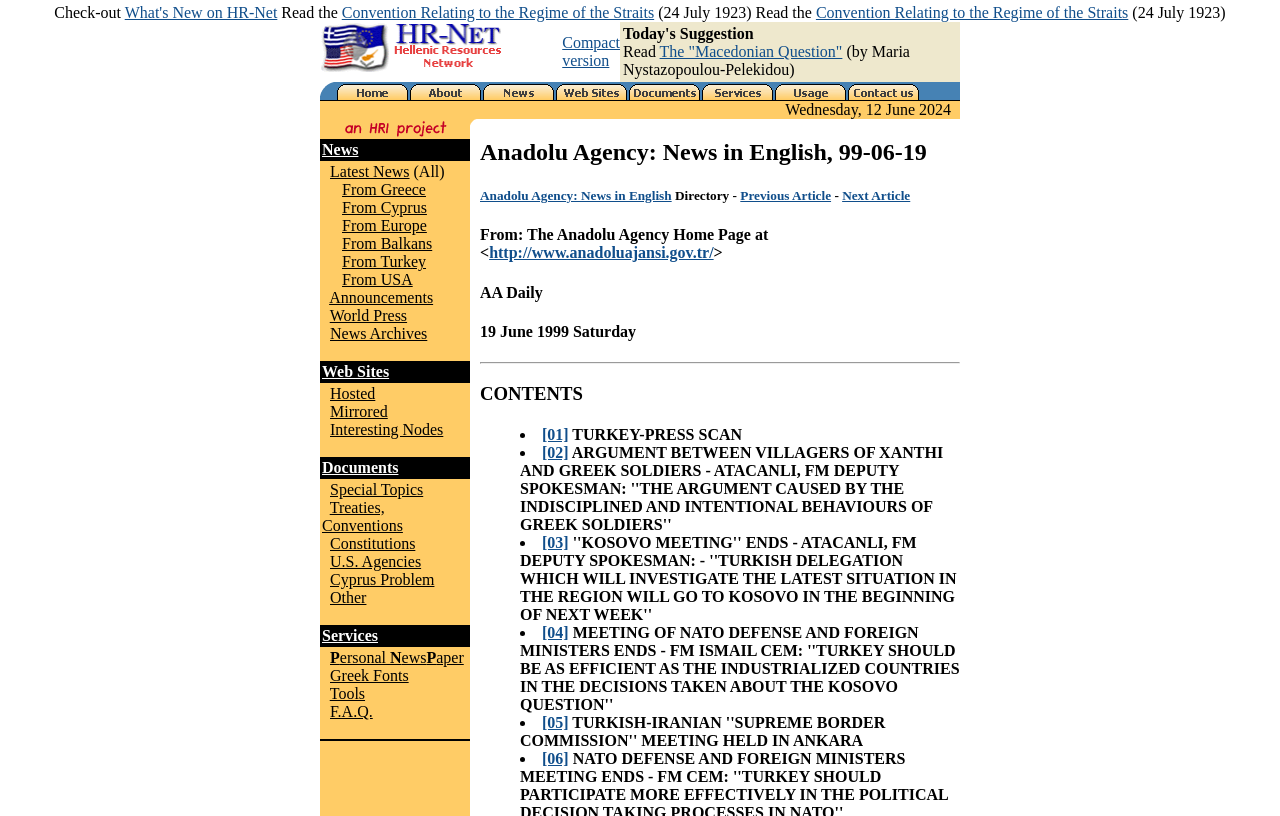What is the date displayed on the webpage?
Carefully examine the image and provide a detailed answer to the question.

I found the date by looking at the LayoutTable with bounding box coordinates [0.25, 0.124, 0.75, 0.17] and its child LayoutTableCell with text 'Wednesday, 12 June 2024'.